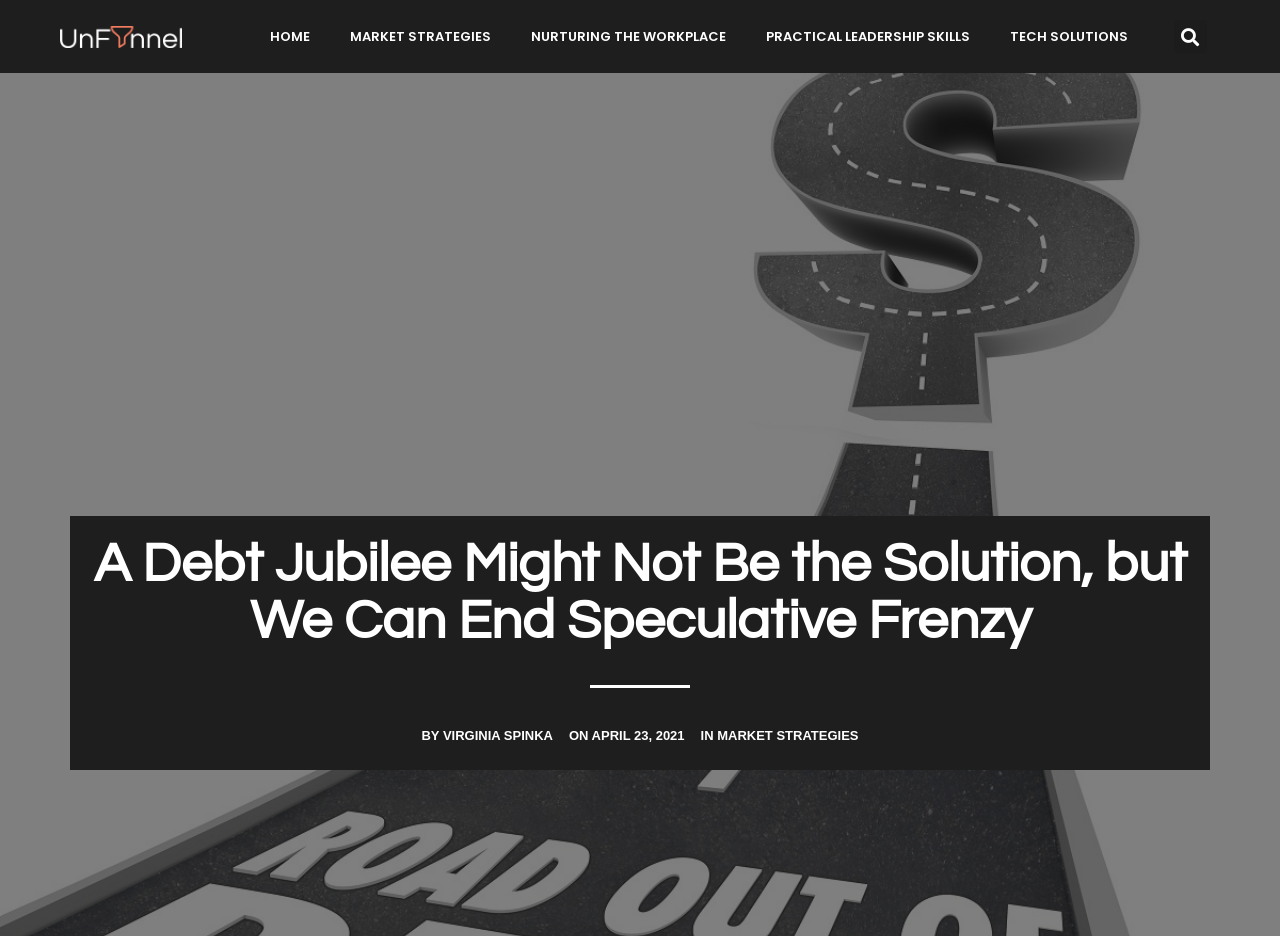Identify the bounding box coordinates for the element you need to click to achieve the following task: "search". Provide the bounding box coordinates as four float numbers between 0 and 1, in the form [left, top, right, bottom].

[0.913, 0.021, 0.947, 0.057]